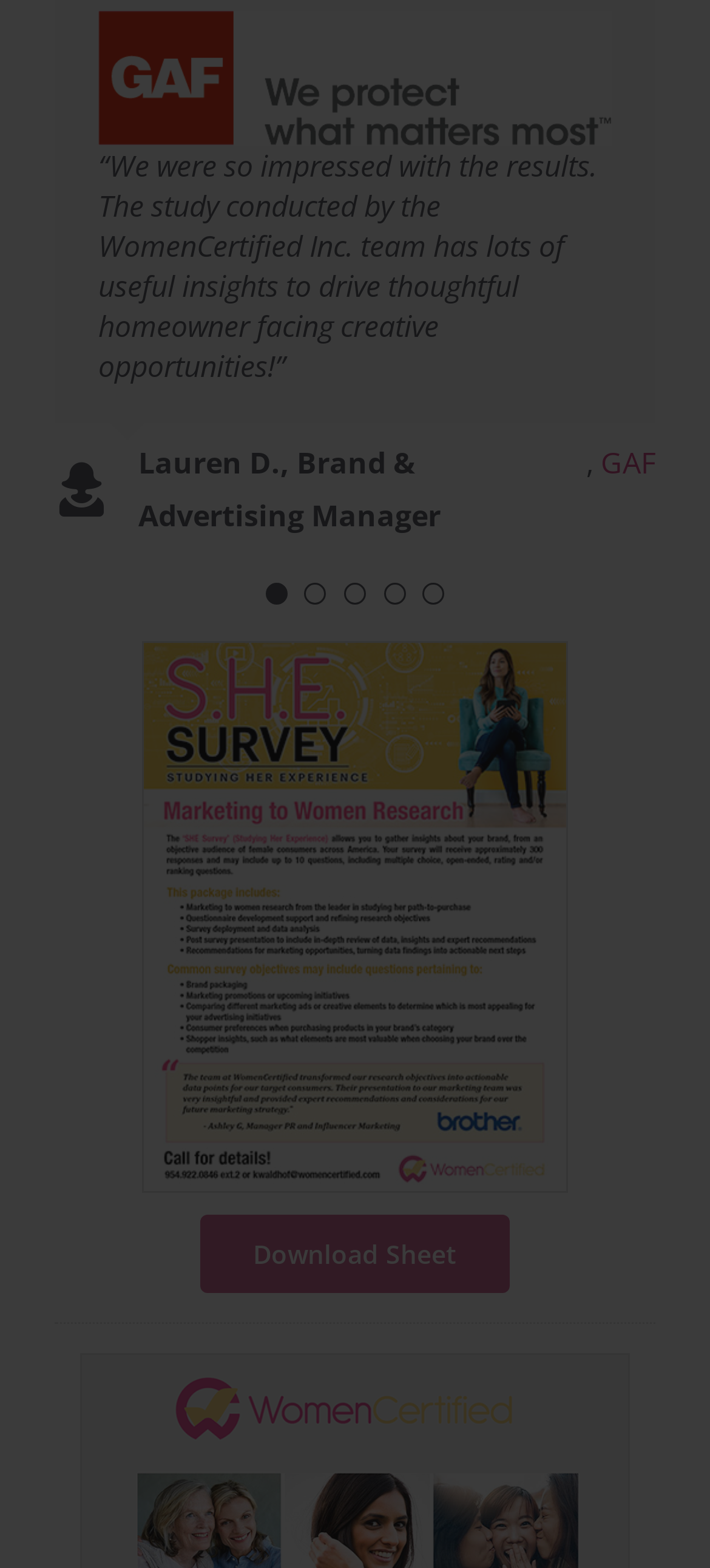What is the name of the research survey mentioned?
Can you provide an in-depth and detailed response to the question?

The research survey mentioned on the webpage is called SheSurvey, which is a link on the page.